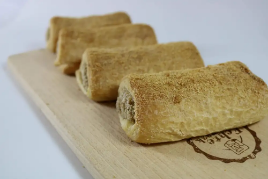Using the image as a reference, answer the following question in as much detail as possible:
Is the lentil ragu recipe plant-based?

The caption describes the lentil ragu rolls as a 'flavorful, plant-based option', which indicates that the recipe does not include animal products and is suitable for those who follow a plant-based diet.